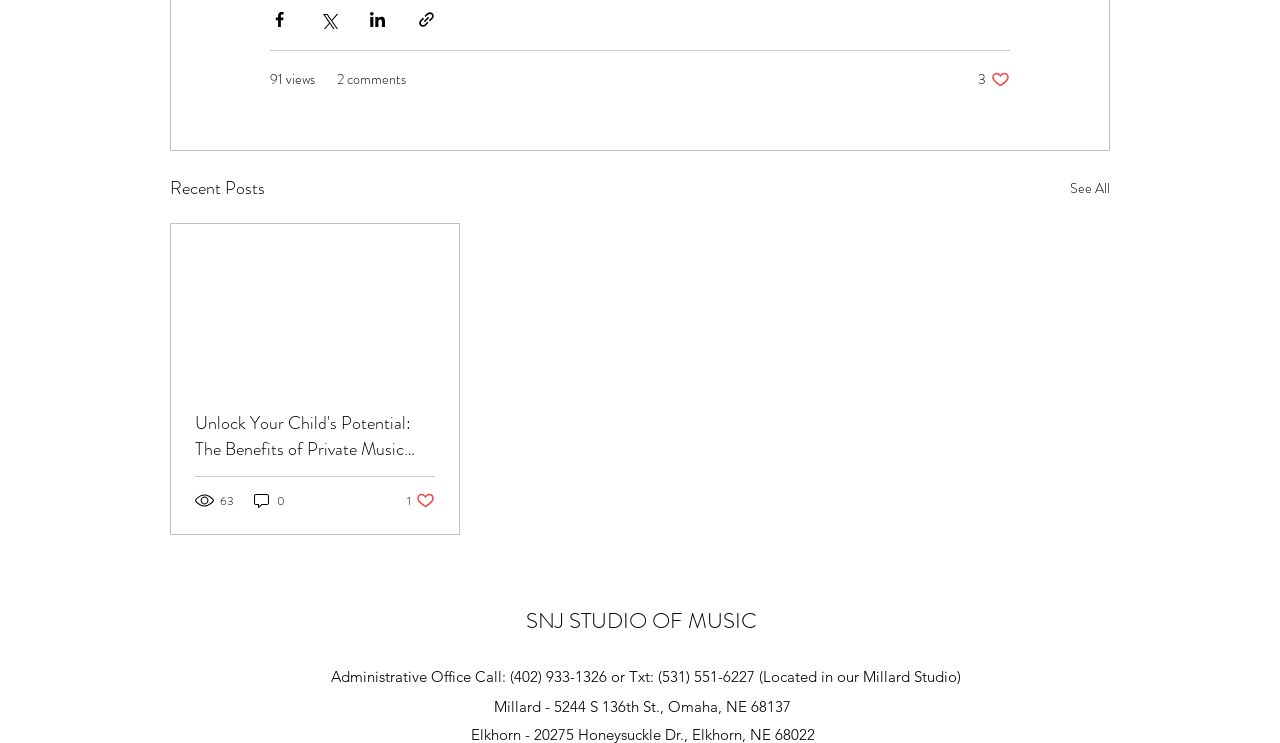Please find the bounding box coordinates of the clickable region needed to complete the following instruction: "View recent posts". The bounding box coordinates must consist of four float numbers between 0 and 1, i.e., [left, top, right, bottom].

[0.133, 0.234, 0.207, 0.273]